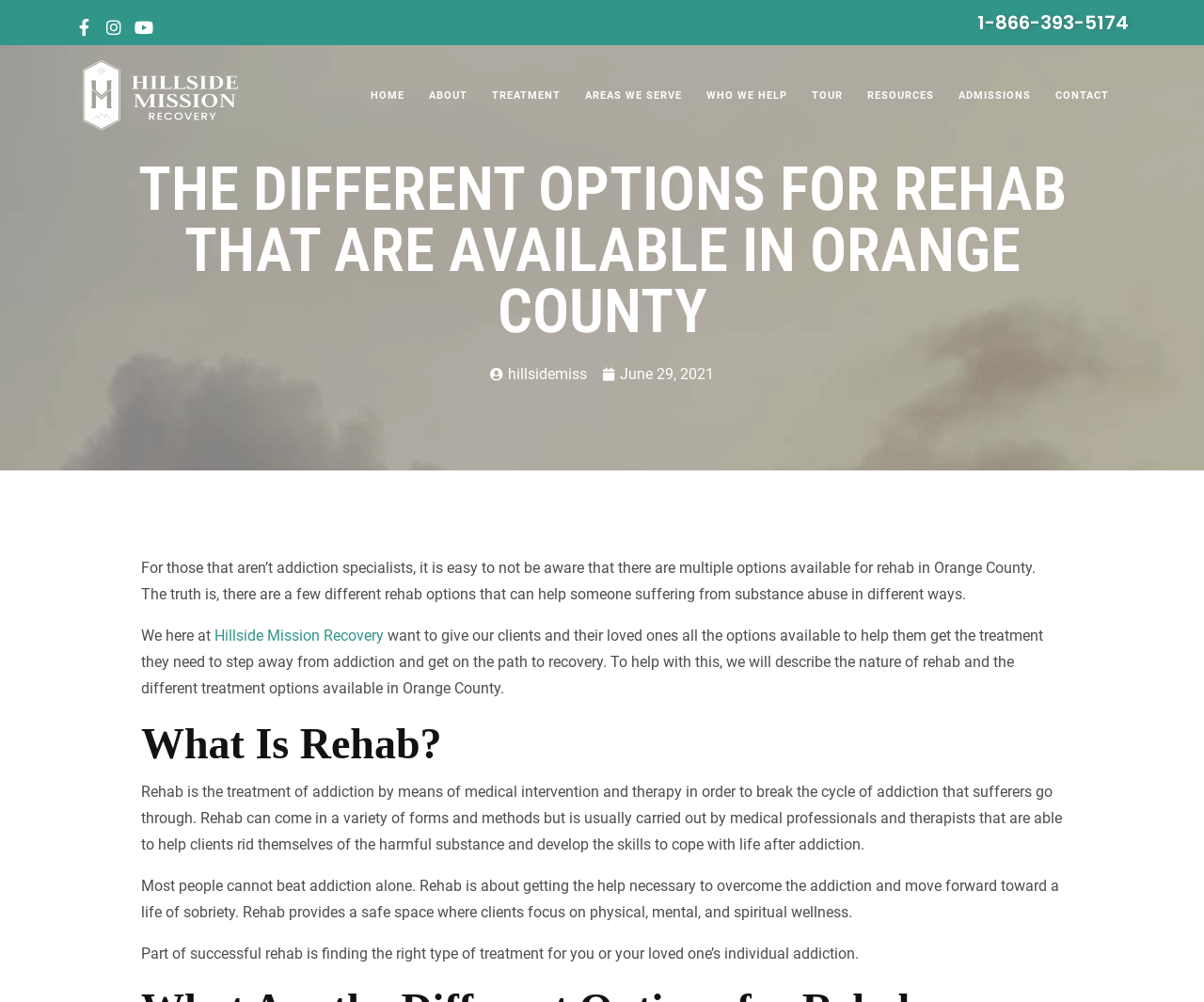Locate the bounding box coordinates of the region to be clicked to comply with the following instruction: "Call the phone number". The coordinates must be four float numbers between 0 and 1, in the form [left, top, right, bottom].

[0.812, 0.009, 0.938, 0.036]